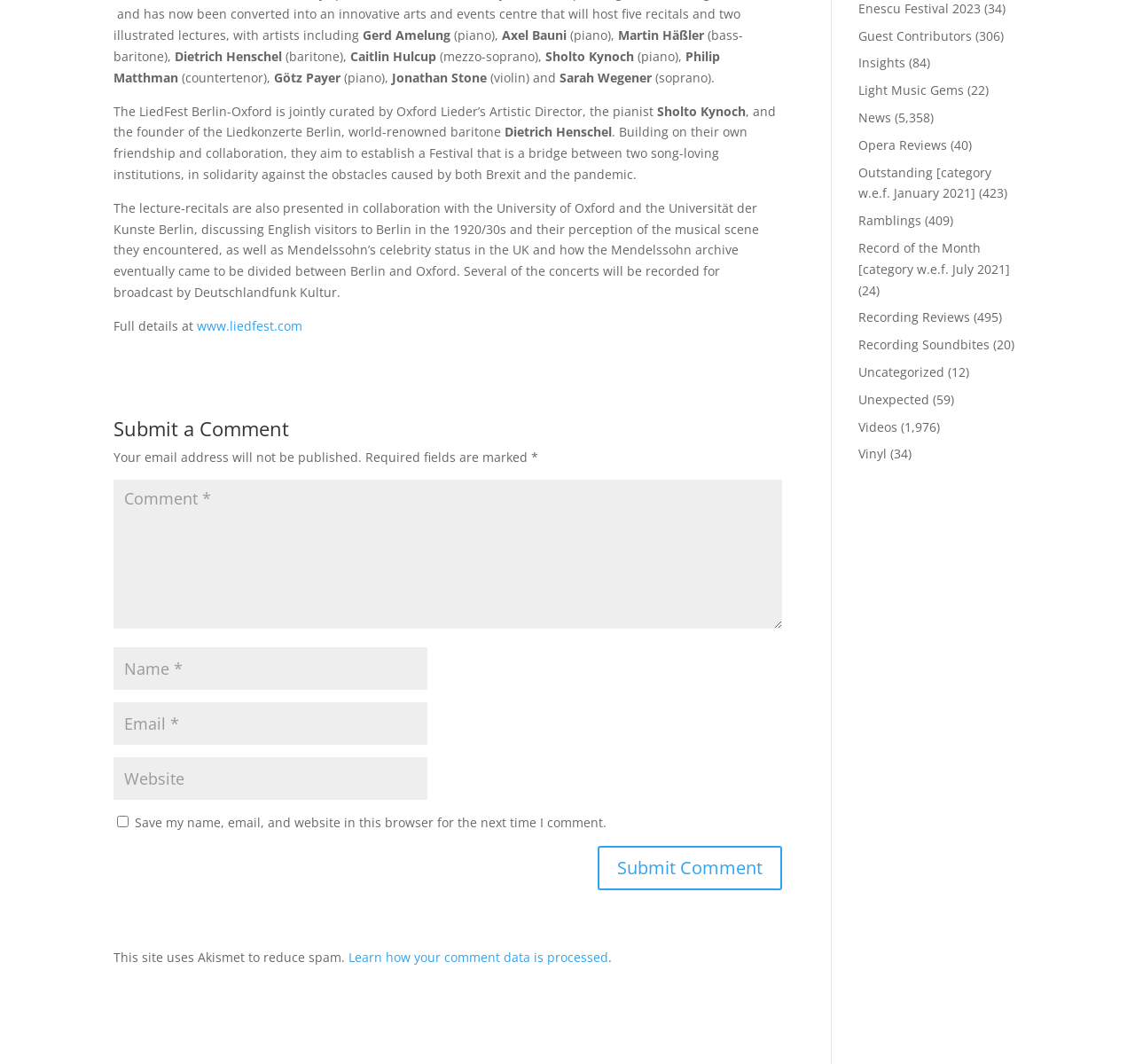Extract the bounding box coordinates for the UI element described by the text: "Davis and Snyder, P.A.". The coordinates should be in the form of [left, top, right, bottom] with values between 0 and 1.

None